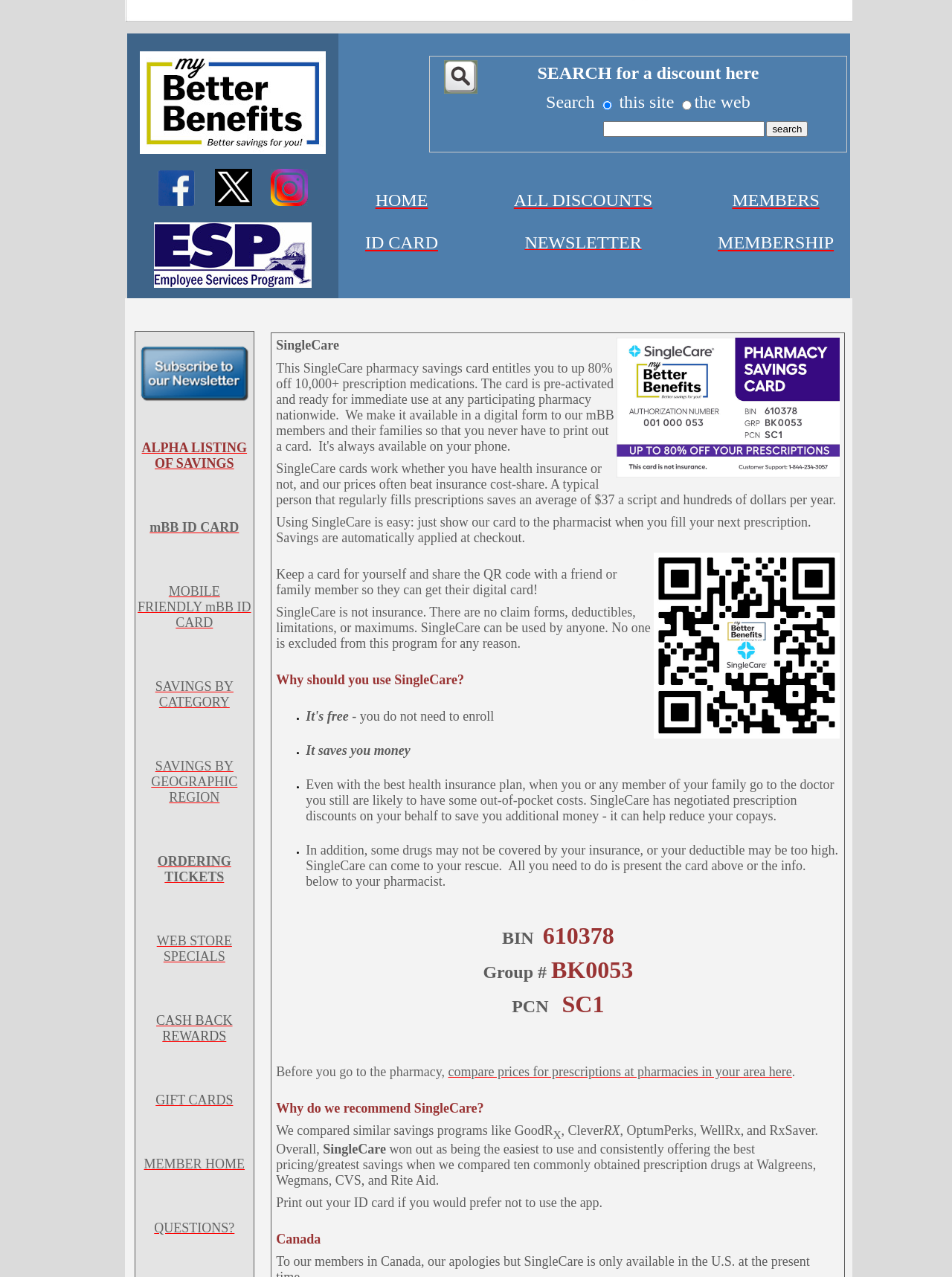From the webpage screenshot, identify the region described by http://bellringers.net/pipermail/ringing-theory_bellringers.net/attachments/20120829/6e674dfe/attachment.html. Provide the bounding box coordinates as (top-left x, top-left y, bottom-right x, bottom-right y), with each value being a floating point number between 0 and 1.

None